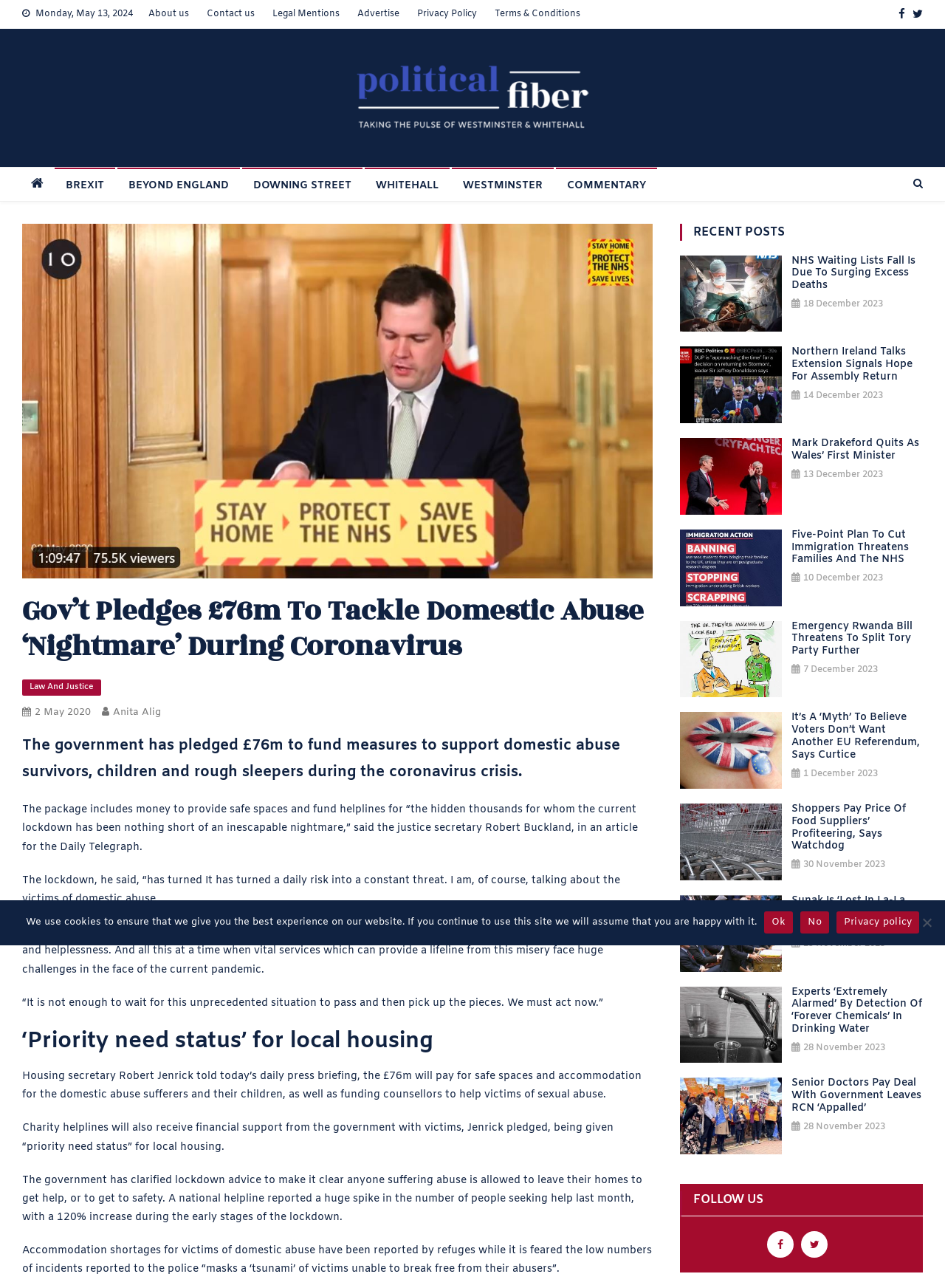Determine the bounding box coordinates for the region that must be clicked to execute the following instruction: "Click 'About us'".

[0.157, 0.006, 0.2, 0.015]